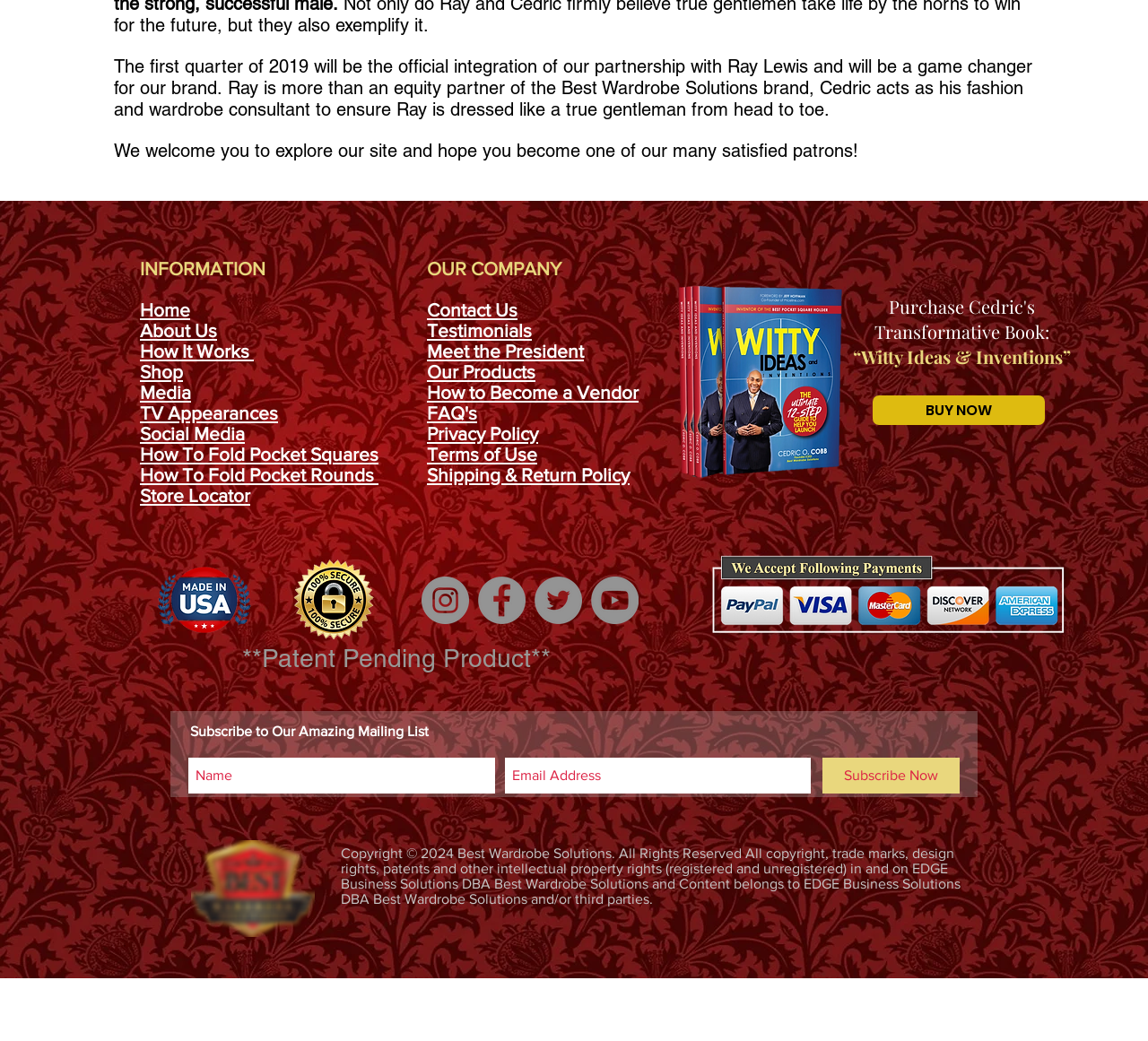Highlight the bounding box coordinates of the region I should click on to meet the following instruction: "Subscribe to the mailing list".

[0.716, 0.728, 0.836, 0.762]